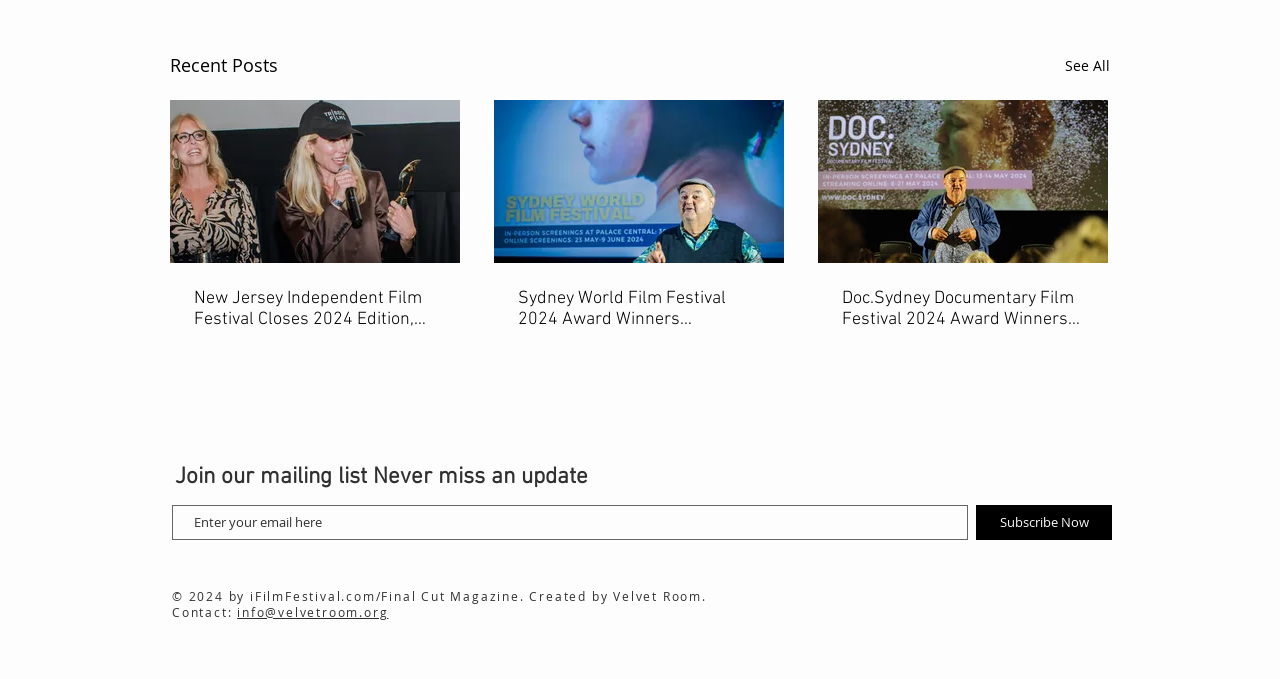Please identify the bounding box coordinates of the clickable area that will allow you to execute the instruction: "Contact the website administrator".

[0.185, 0.889, 0.303, 0.912]